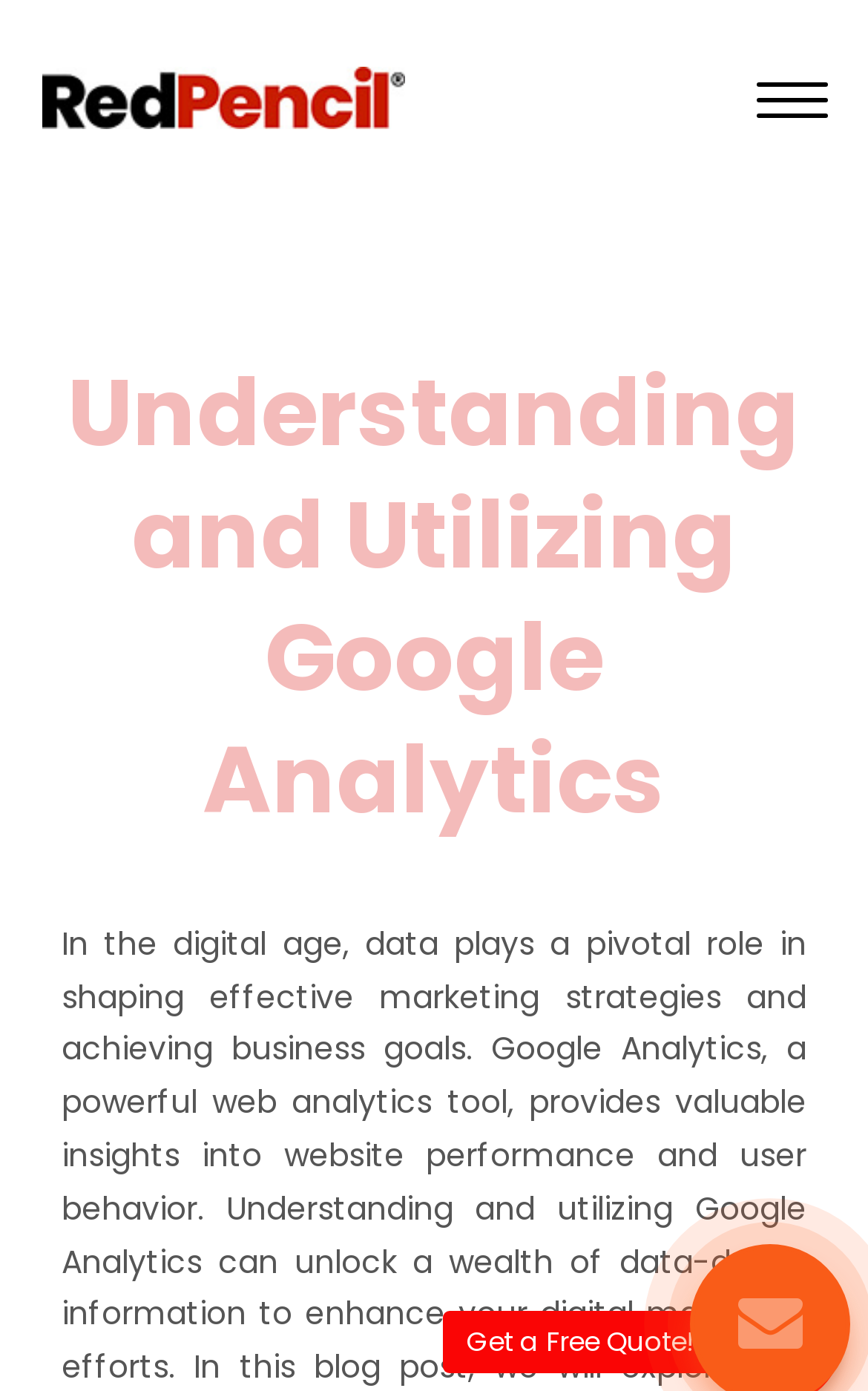Return the bounding box coordinates of the UI element that corresponds to this description: "alt="Red Pencil - Logo"". The coordinates must be given as four float numbers in the range of 0 and 1, [left, top, right, bottom].

[0.045, 0.052, 0.468, 0.084]